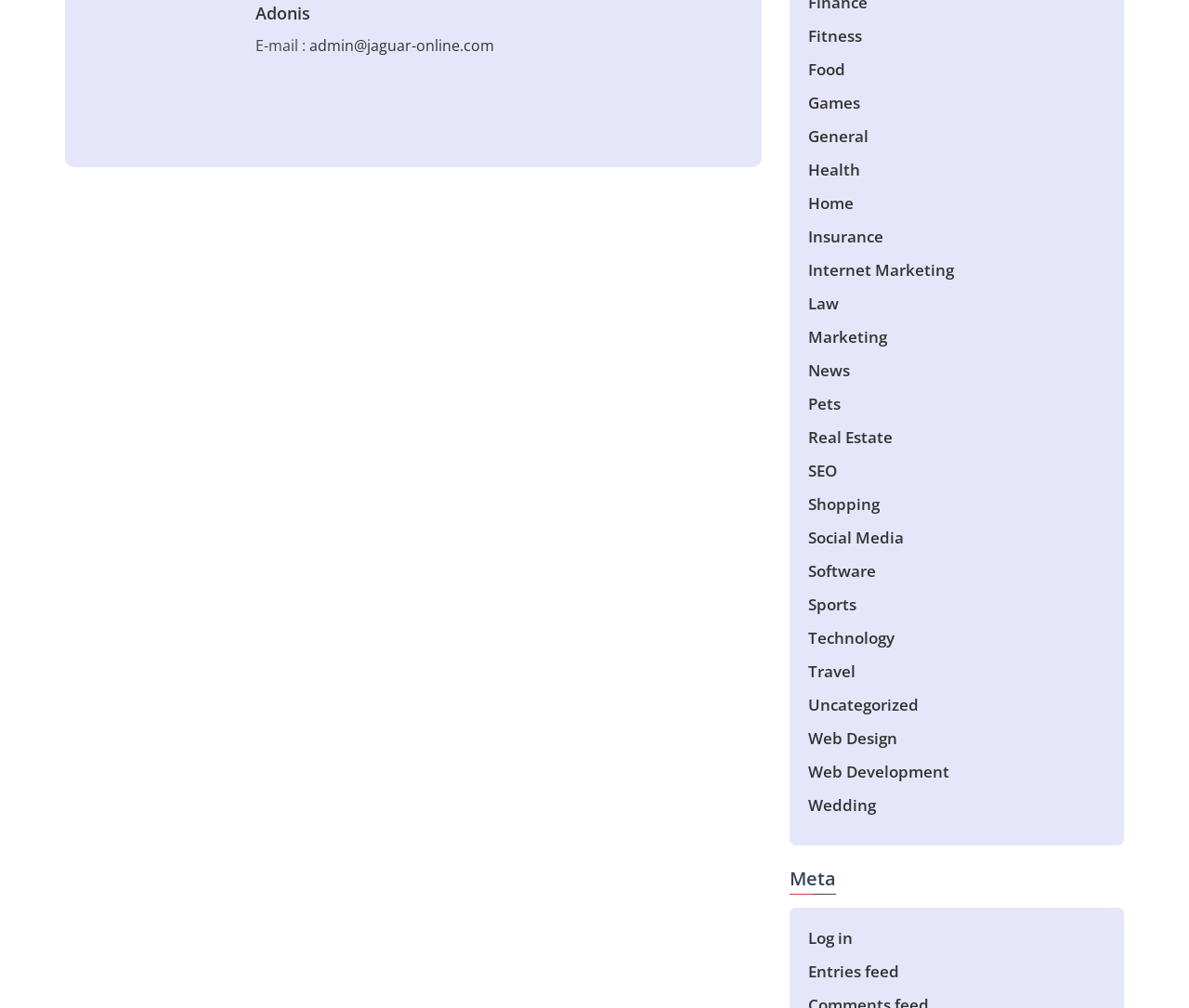Using details from the image, please answer the following question comprehensively:
What is the purpose of the 'Log in' link?

The 'Log in' link is located at the bottom-right section of the webpage, below the list of categories. Its purpose is to allow users to log in to the website, likely to access restricted content or personalized features.